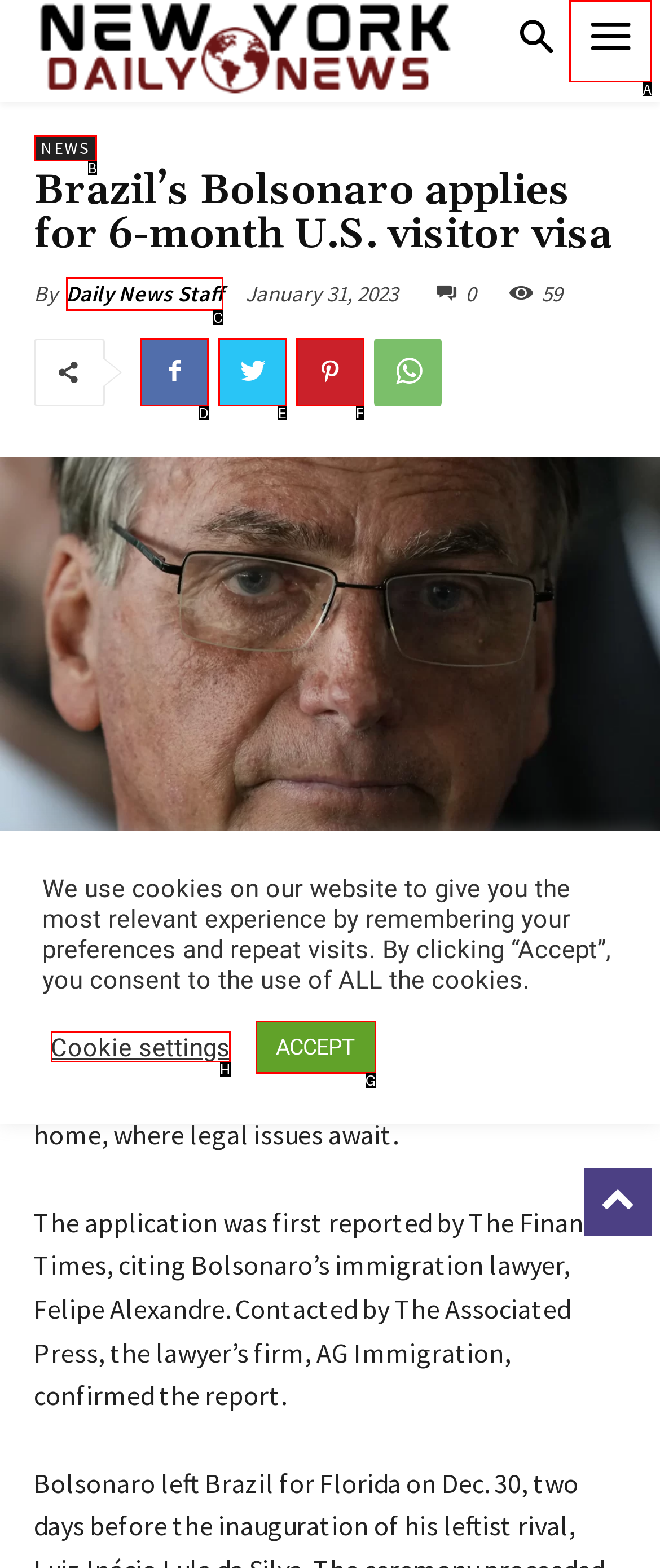Please indicate which HTML element should be clicked to fulfill the following task: Visit the Daily News Staff page. Provide the letter of the selected option.

C